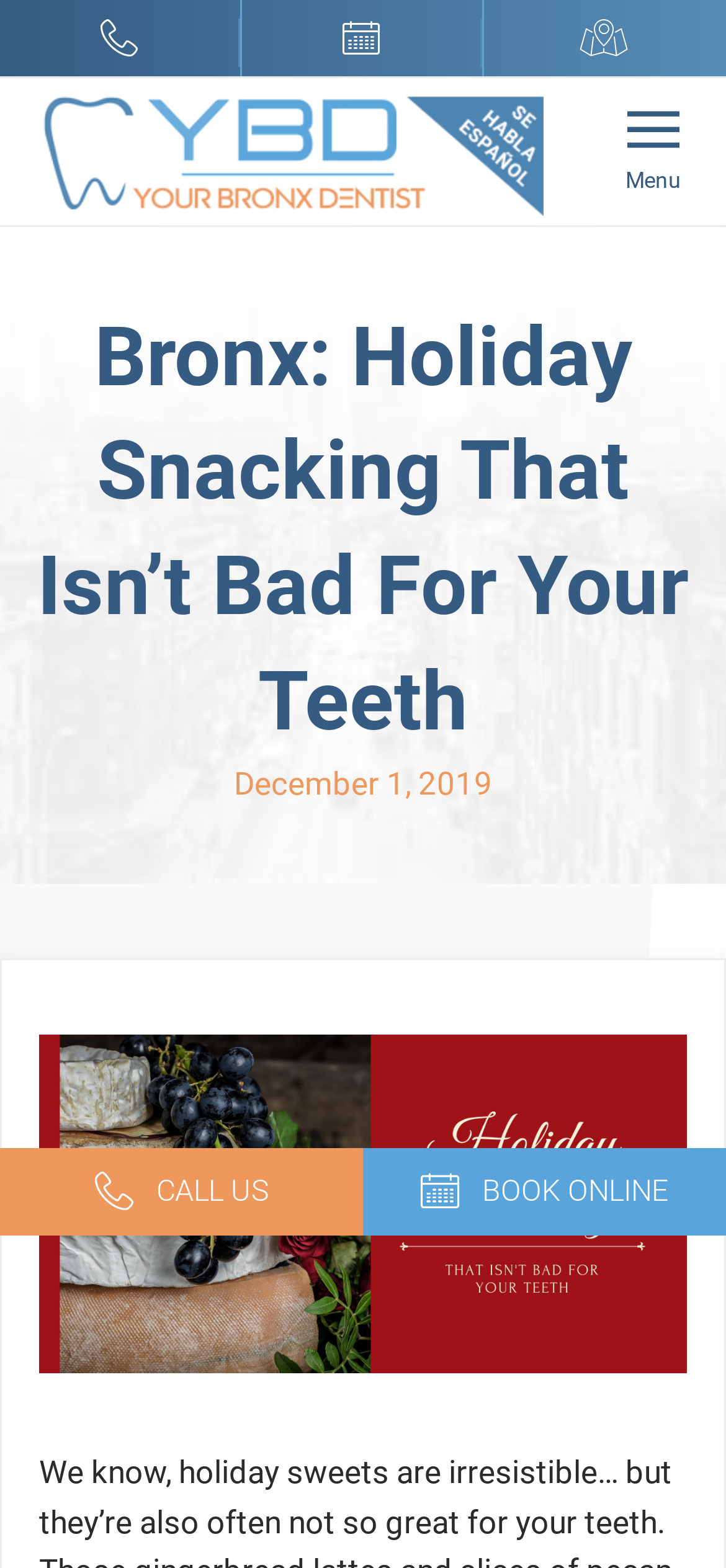Generate a detailed explanation of the webpage's features and information.

This webpage is about healthier holiday snacks that are better for your teeth and oral health, as suggested by a Bronx dental office. At the top left corner, there is a logo of "Your Bronx Dentist" with a link to the homepage. Next to the logo, there are three links: one to make a phone call, one to book an appointment, and one to view the location on Google Maps. 

On the top right corner, there is a menu toggle button with a "Menu" label. Below the logo and the links, there is a heading that reads "Bronx: Holiday Snacking That Isn’t Bad For Your Teeth" with a date "December 1, 2019" below it. 

The main content of the webpage is an image related to holiday snacking, taking up most of the page. At the bottom of the page, there are two buttons: "Call Us" and "Book Online", with their respective labels.